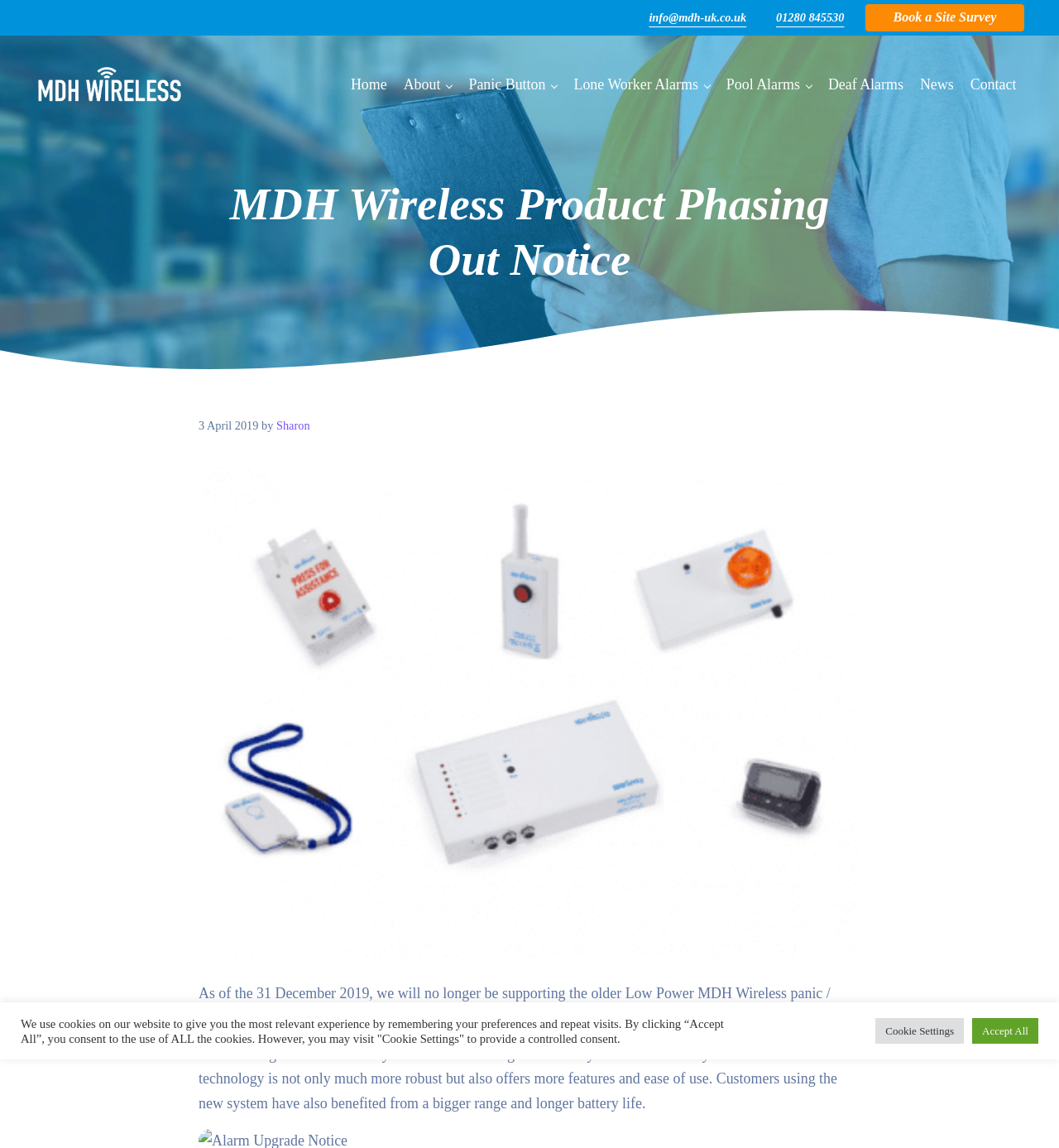Determine the bounding box coordinates of the clickable element to achieve the following action: 'Read the news'. Provide the coordinates as four float values between 0 and 1, formatted as [left, top, right, bottom].

[0.861, 0.055, 0.908, 0.094]